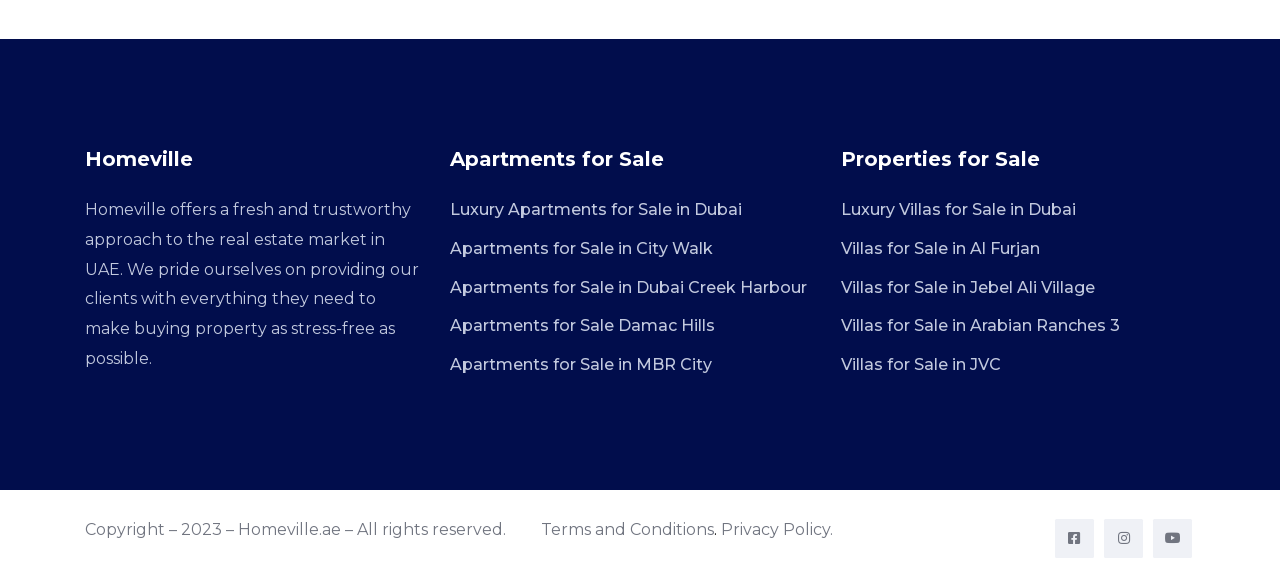What is the copyright year of Homeville?
Please provide a detailed and thorough answer to the question.

The copyright information at the bottom of the webpage states 'Copyright – 2023 – Homeville.ae – All rights reserved.', indicating that the copyright year is 2023.